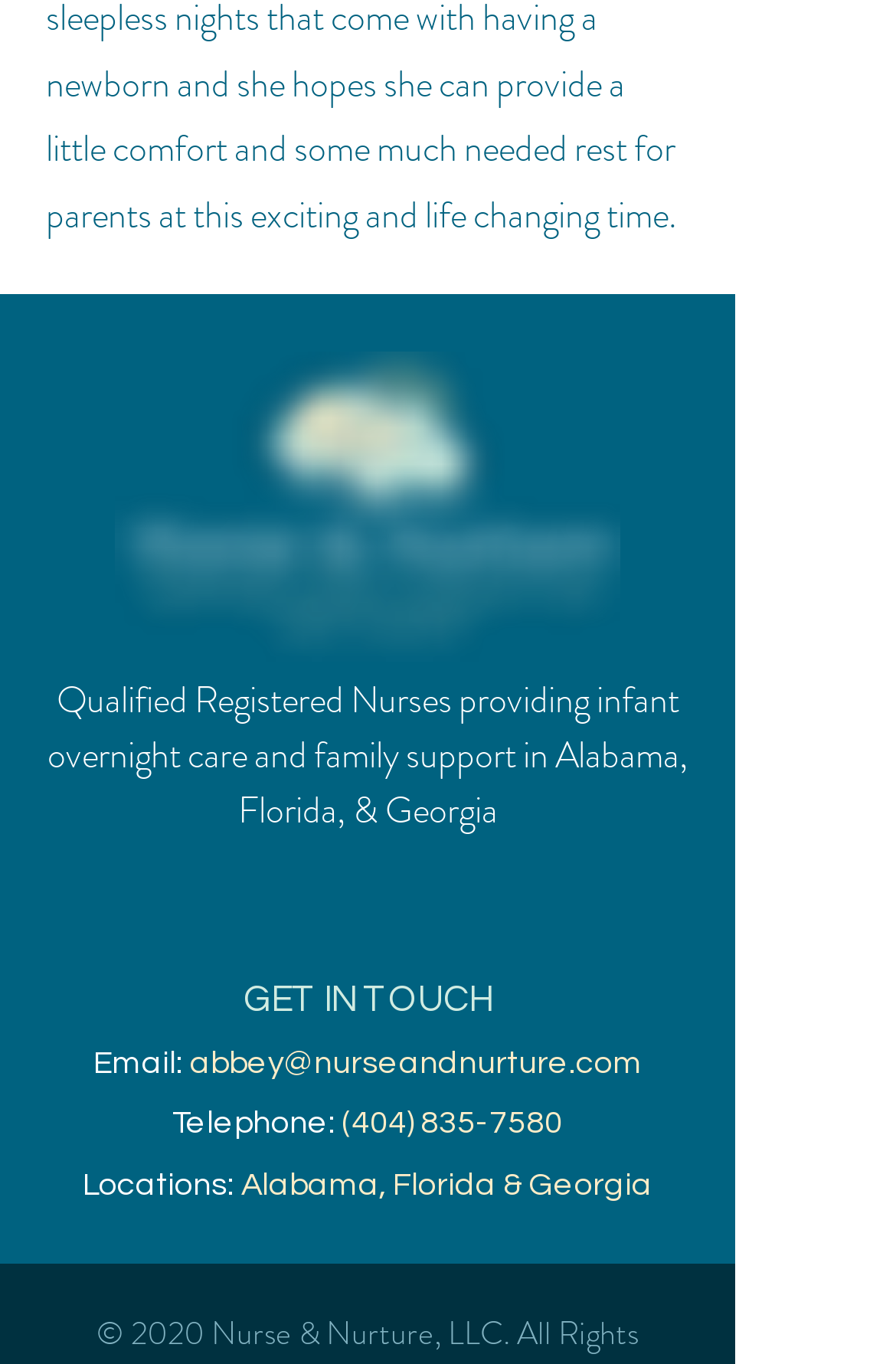Reply to the question with a single word or phrase:
What are the locations where the service is provided?

Alabama, Florida & Georgia